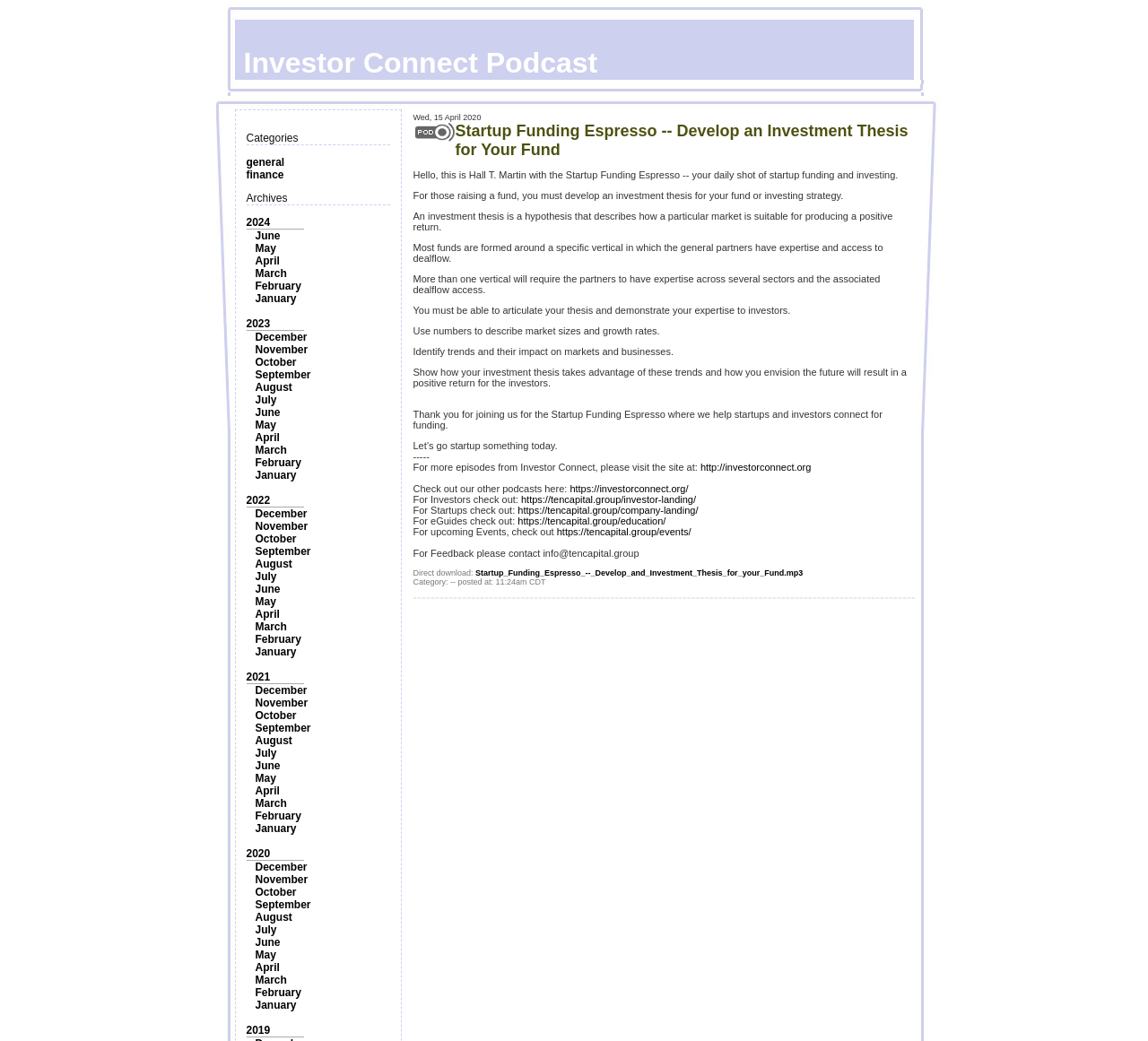Kindly provide the bounding box coordinates of the section you need to click on to fulfill the given instruction: "Browse the archives".

[0.214, 0.184, 0.25, 0.196]